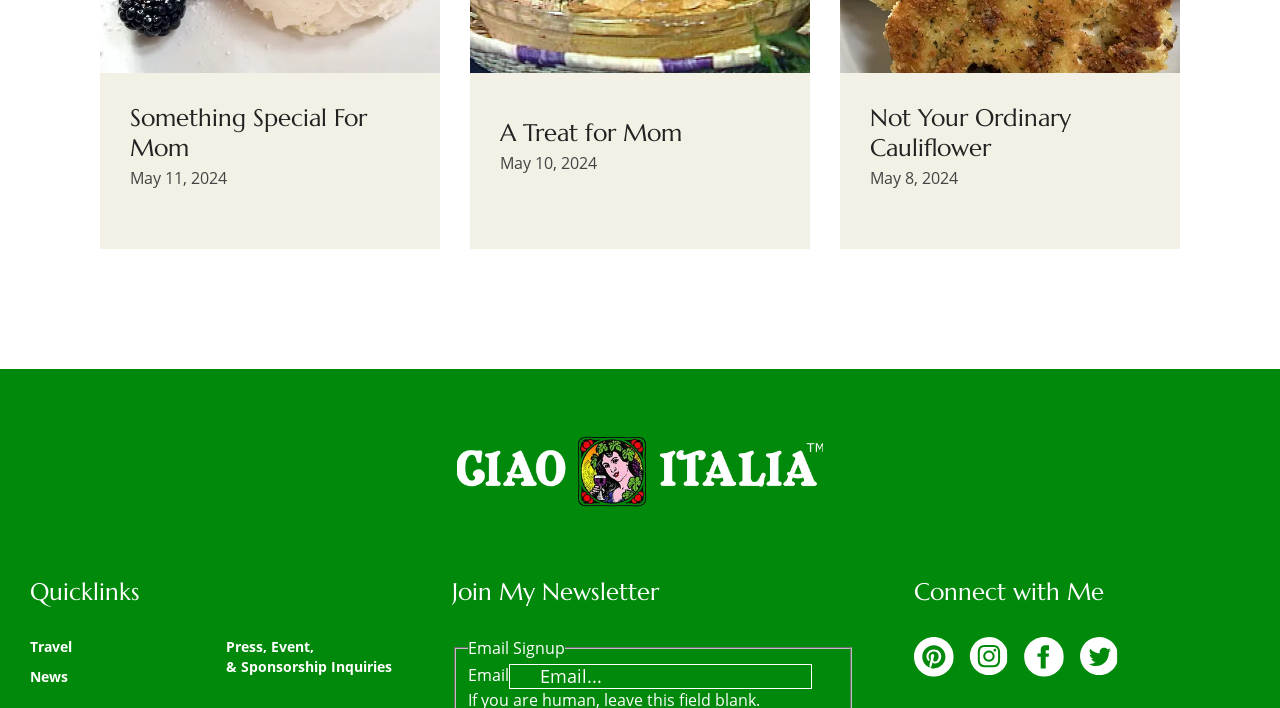Please reply to the following question with a single word or a short phrase:
How many links are there under 'Quicklinks'?

3